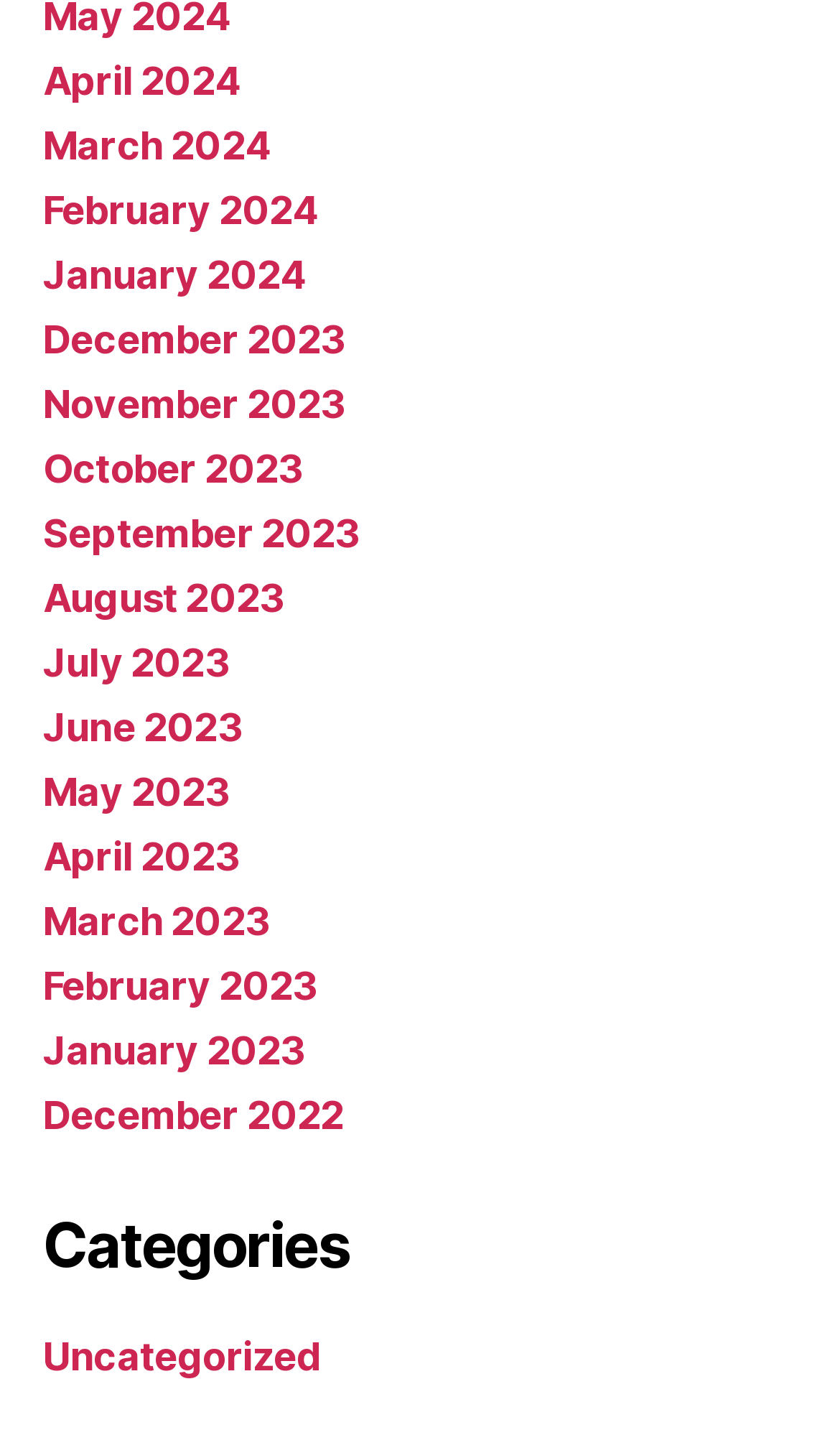Provide the bounding box coordinates of the HTML element described by the text: "December 2023". The coordinates should be in the format [left, top, right, bottom] with values between 0 and 1.

[0.051, 0.221, 0.412, 0.253]